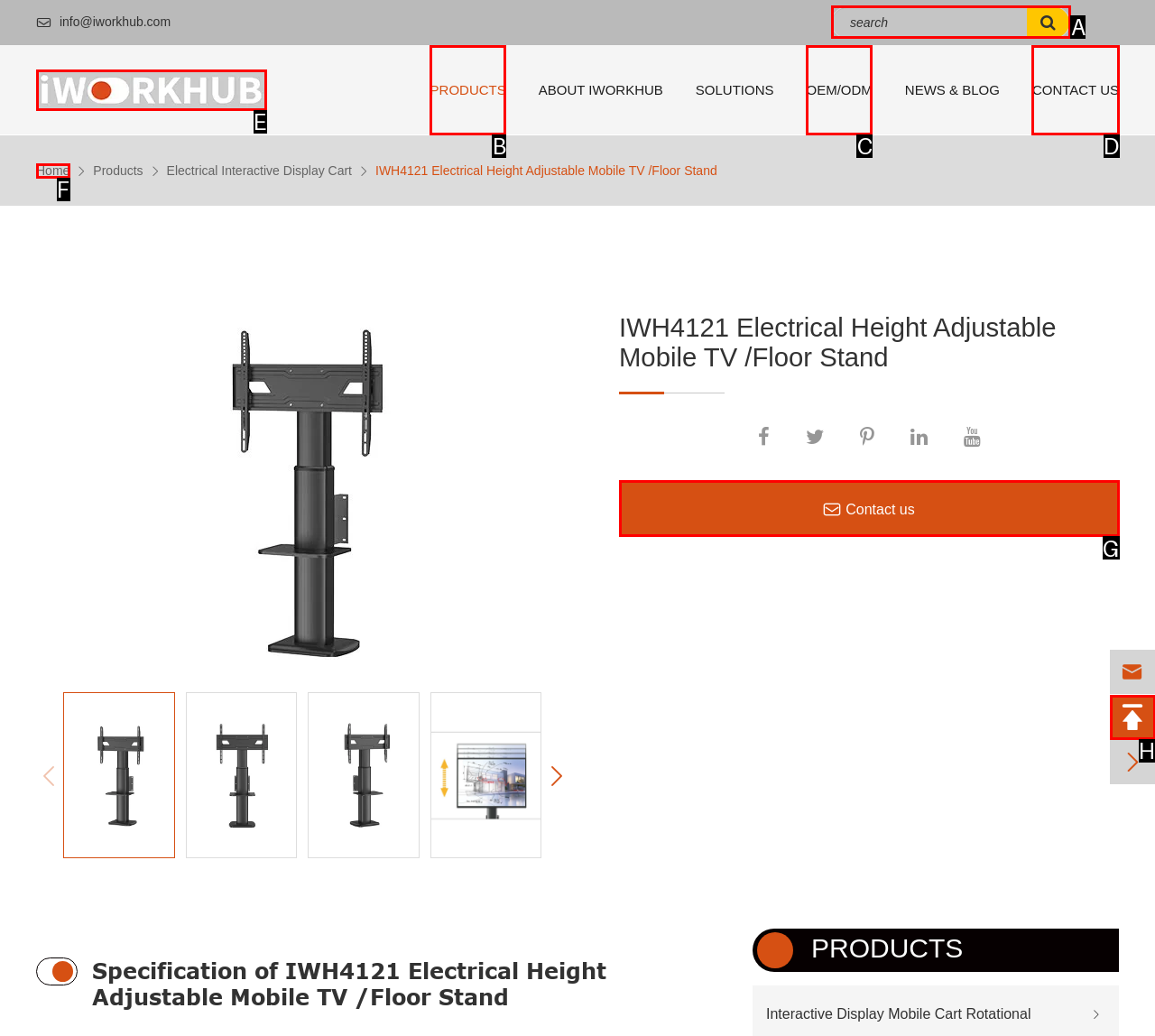Select the letter of the UI element you need to click on to fulfill this task: Search for products. Write down the letter only.

A